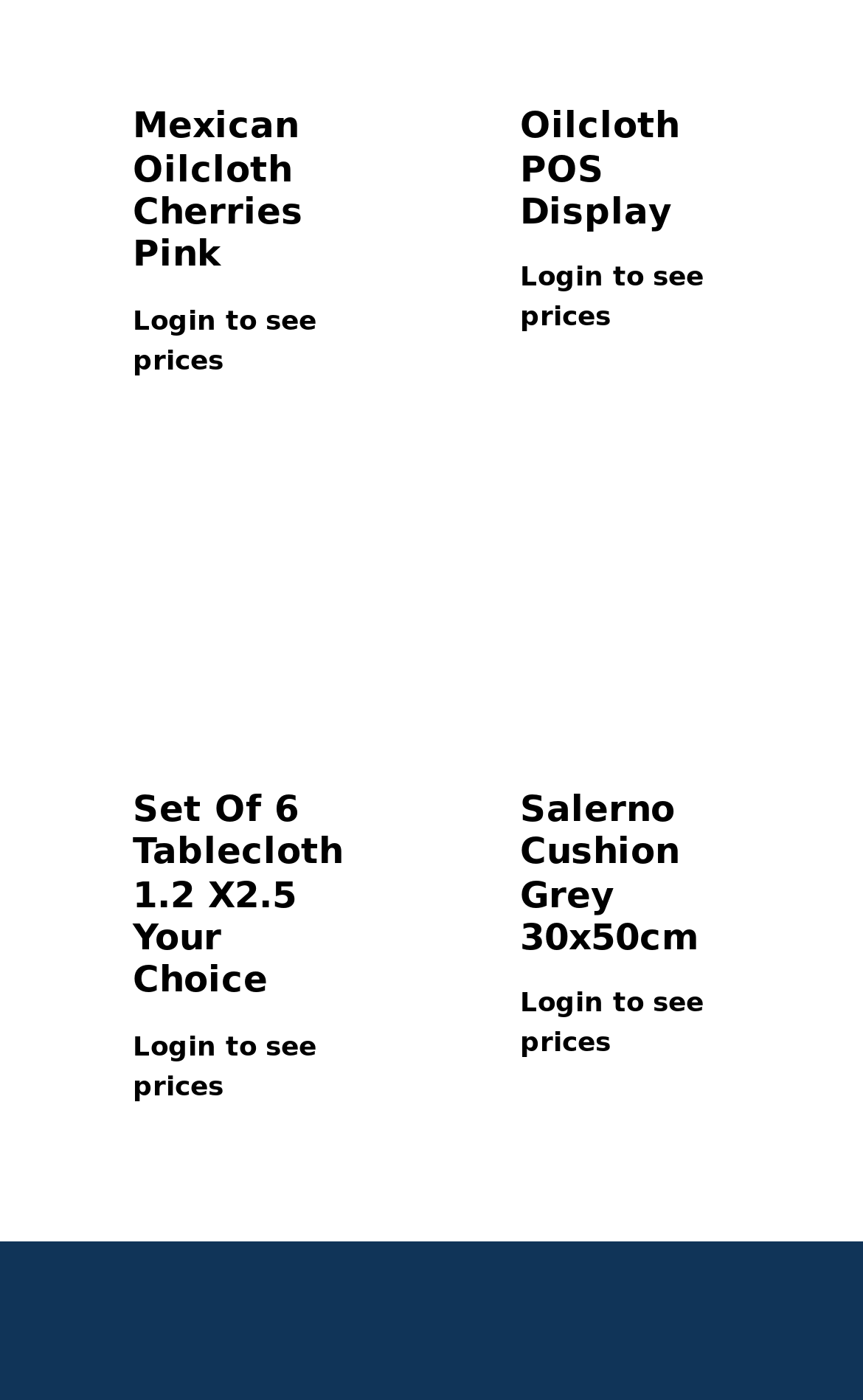Please specify the bounding box coordinates in the format (top-left x, top-left y, bottom-right x, bottom-right y), with all values as floating point numbers between 0 and 1. Identify the bounding box of the UI element described by: aria-label="View Salerno Cushion Grey 30x50cm"

[0.603, 0.395, 0.846, 0.425]